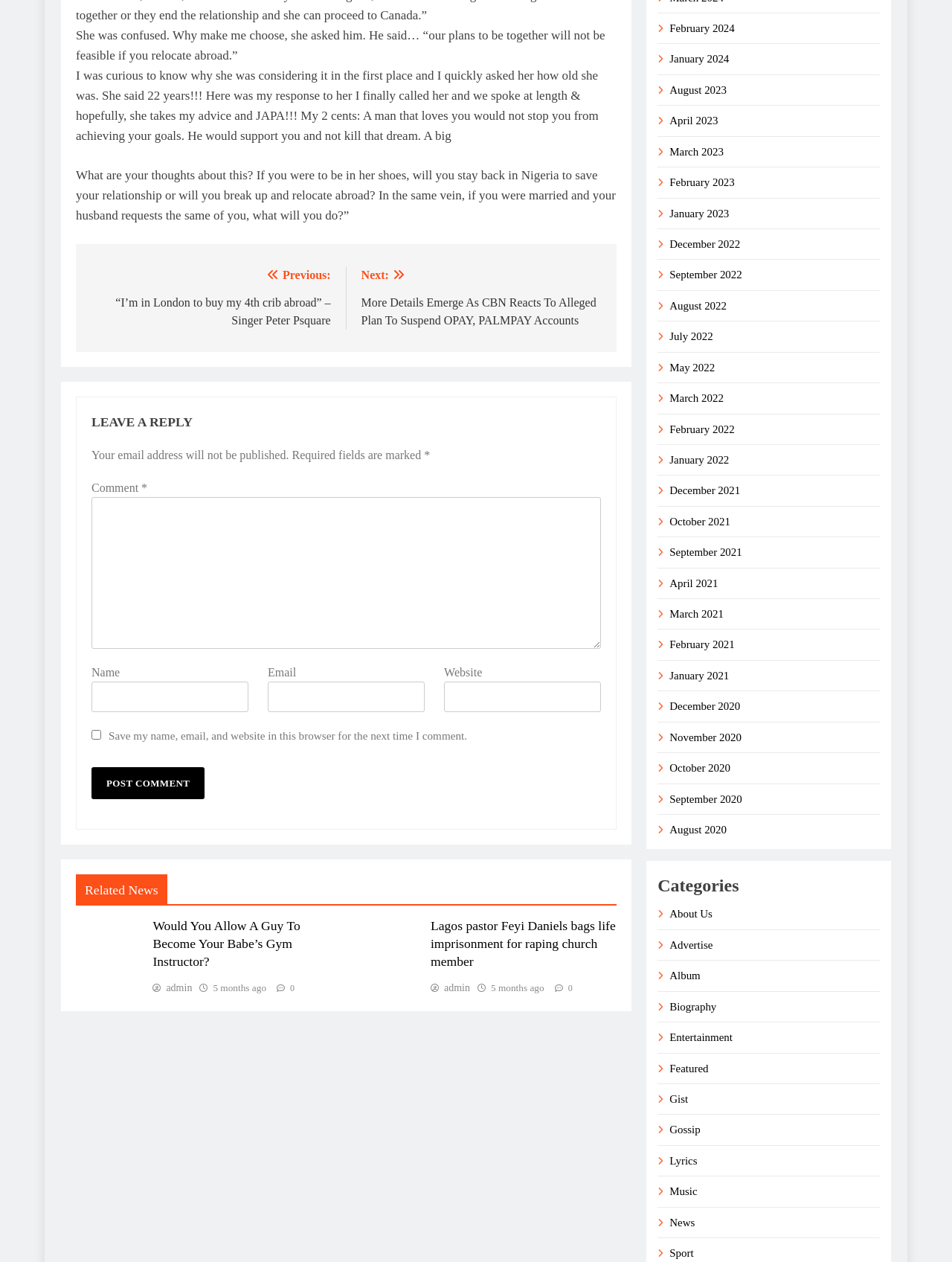Identify the bounding box coordinates for the element that needs to be clicked to fulfill this instruction: "Read next post". Provide the coordinates in the format of four float numbers between 0 and 1: [left, top, right, bottom].

[0.379, 0.211, 0.632, 0.259]